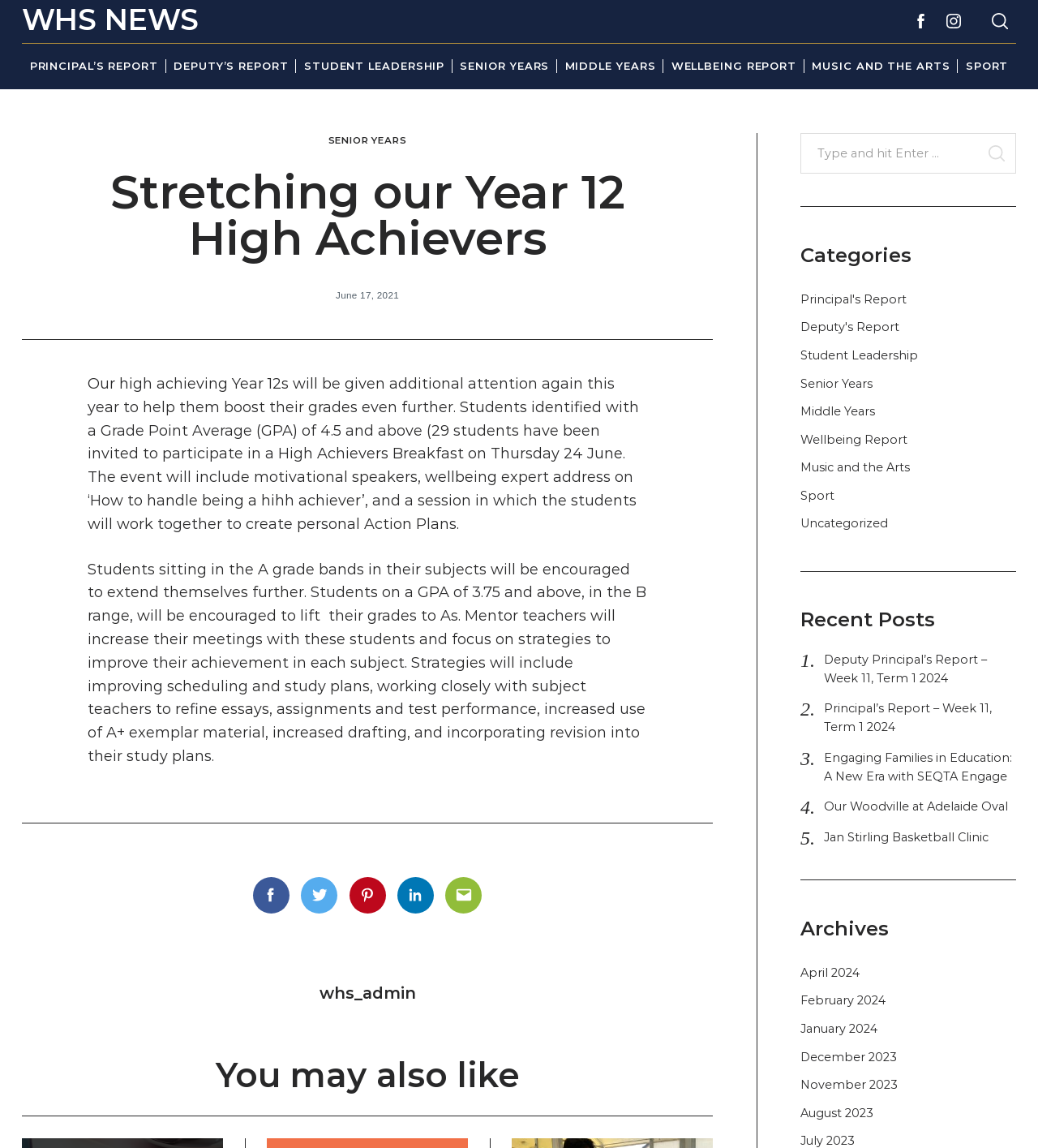What is the name of the school?
Using the image as a reference, deliver a detailed and thorough answer to the question.

I inferred this answer by looking at the header section of the webpage, where it says 'Woodville High School News - Stretching our Year 12 High Achievers - Senior Years'.